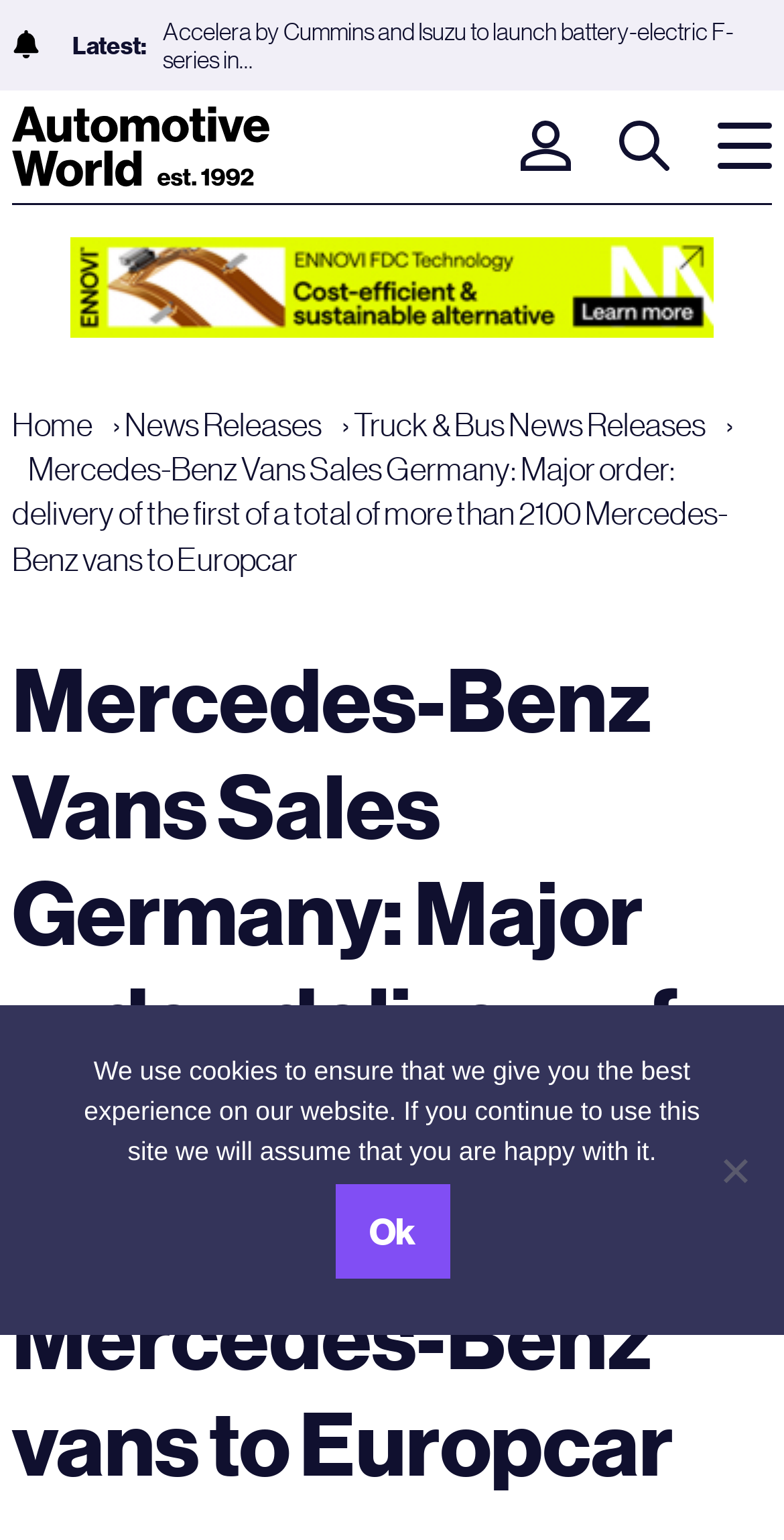What is the name of the website?
Could you give a comprehensive explanation in response to this question?

I determined the name of the website by looking at the link 'Automotive World' with a bounding box of [0.015, 0.069, 0.401, 0.121], which suggests it is a navigation link to the website's homepage.